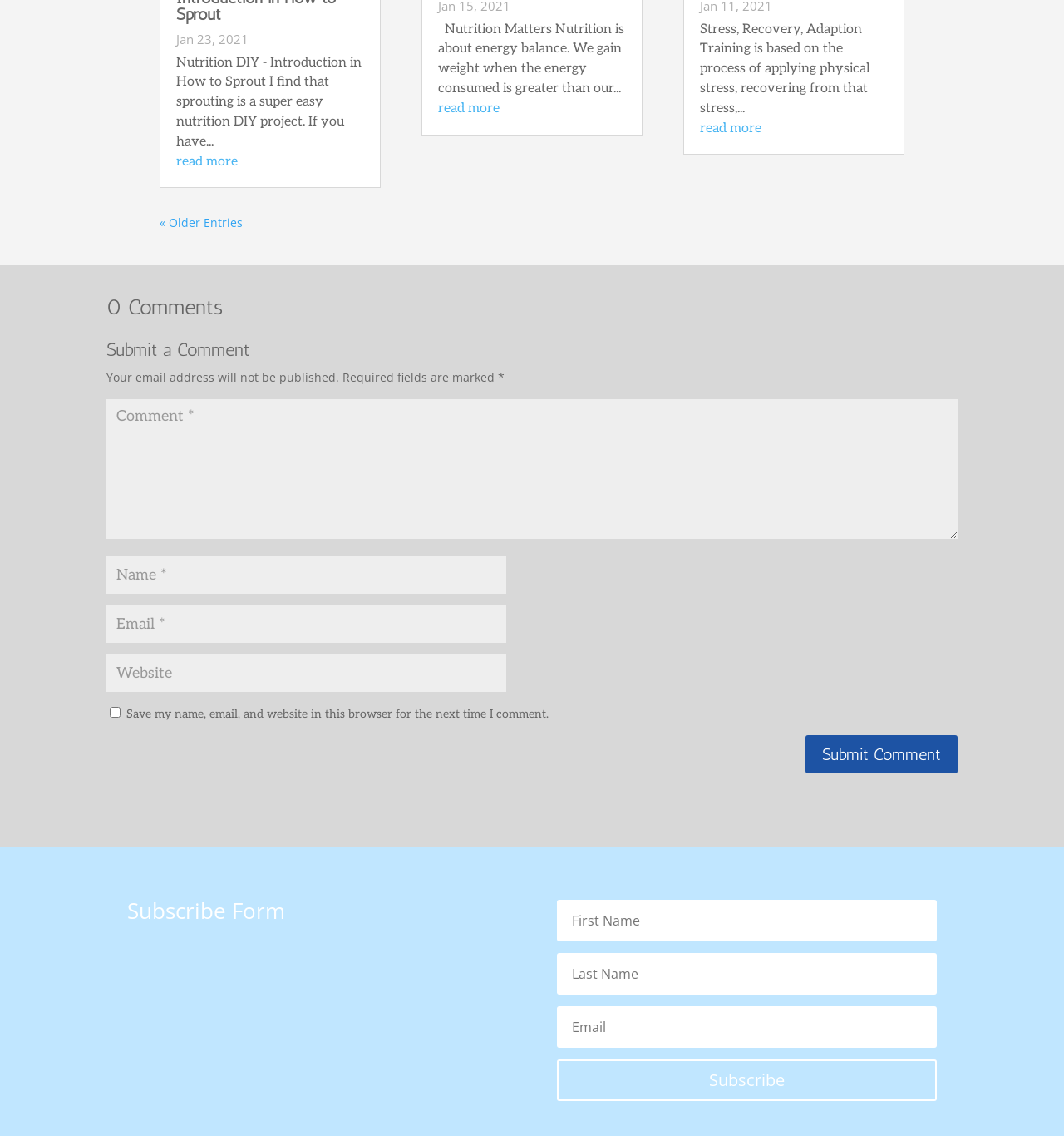Indicate the bounding box coordinates of the element that must be clicked to execute the instruction: "Subscribe". The coordinates should be given as four float numbers between 0 and 1, i.e., [left, top, right, bottom].

[0.523, 0.933, 0.88, 0.969]